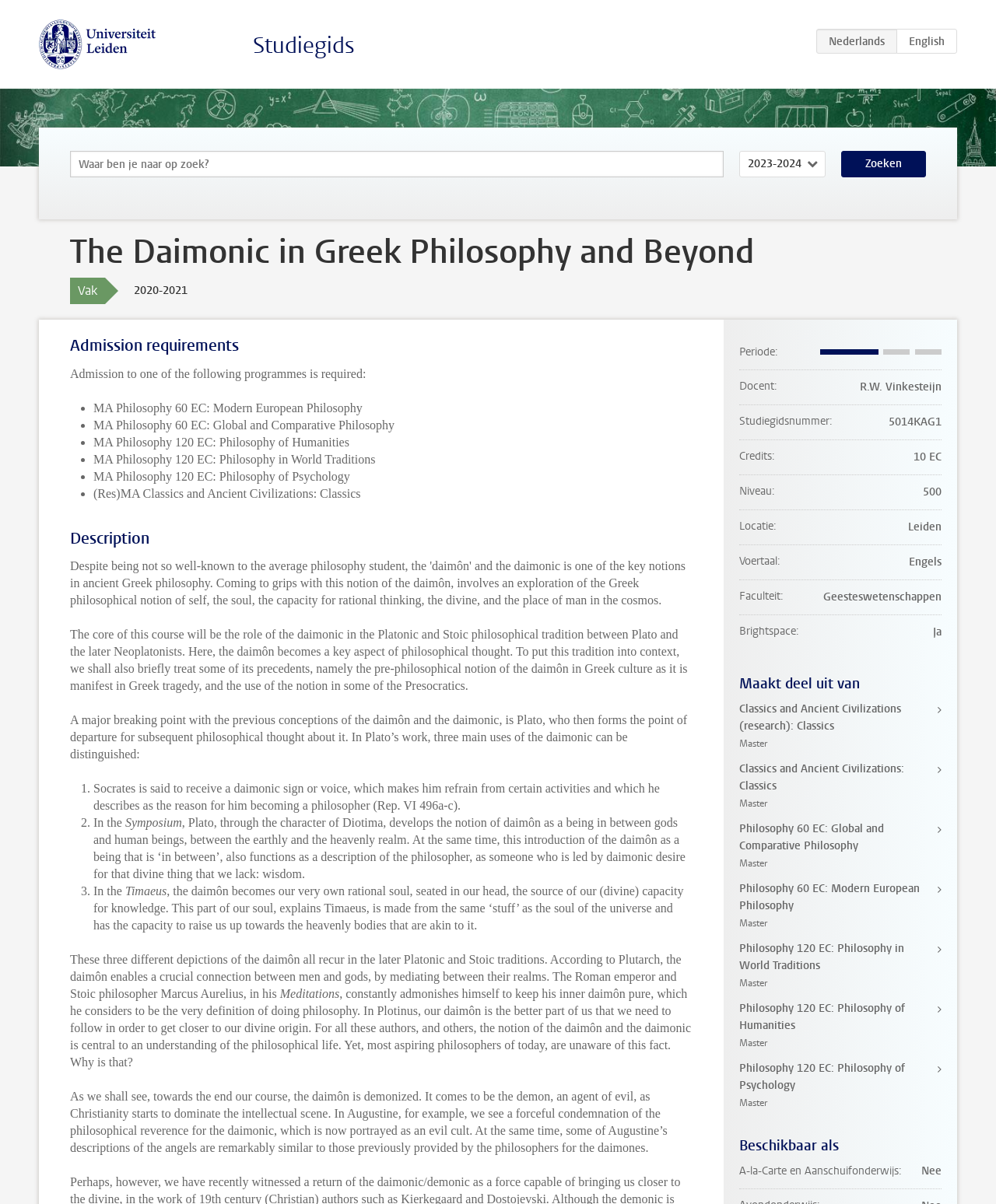Answer the question below with a single word or a brief phrase: 
How many credits is this course worth?

10 EC